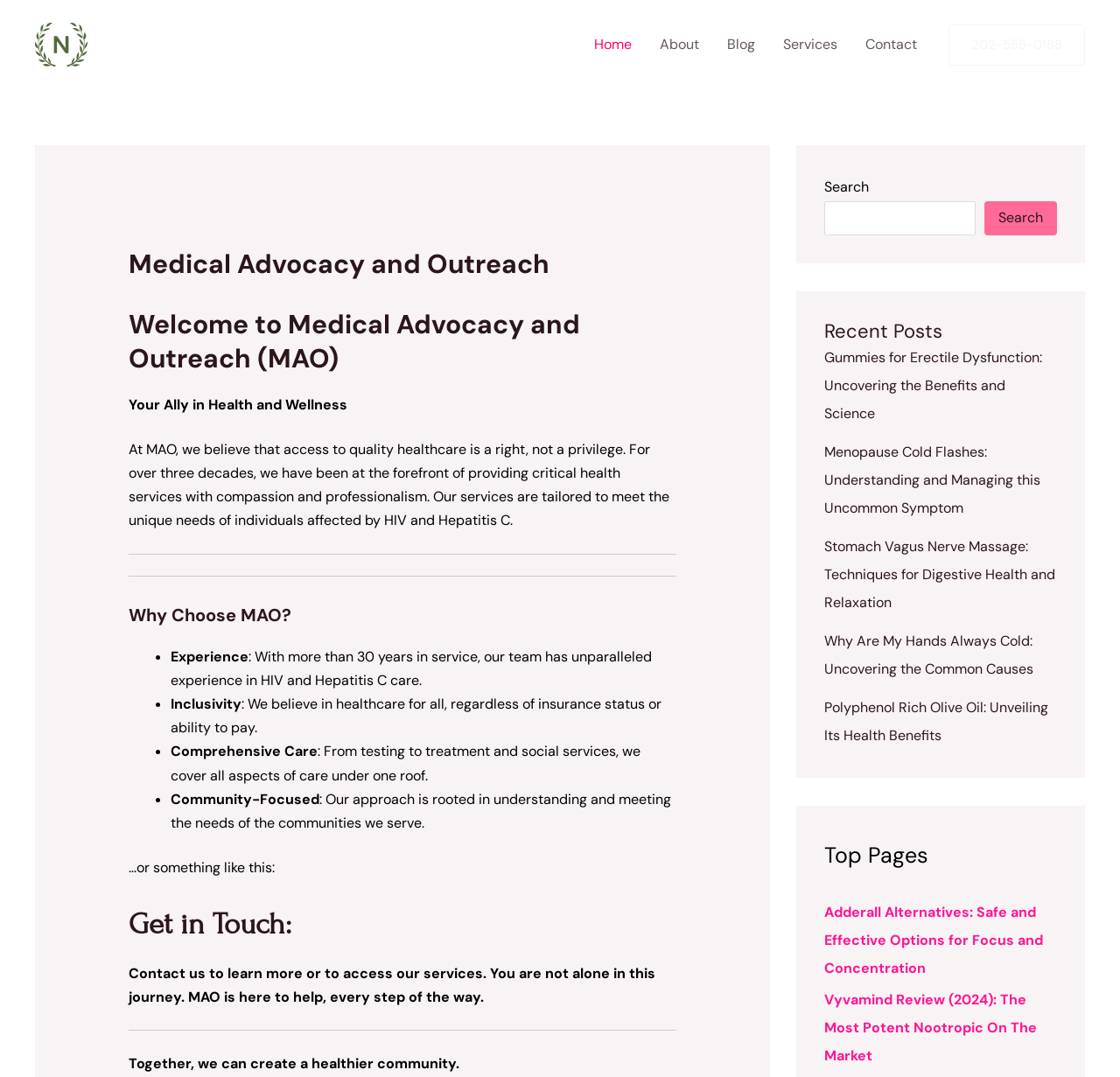From the screenshot, find the bounding box of the UI element matching this description: "parent_node: Search name="s"". Supply the bounding box coordinates in the form [left, top, right, bottom], each a float between 0 and 1.

[0.736, 0.187, 0.871, 0.218]